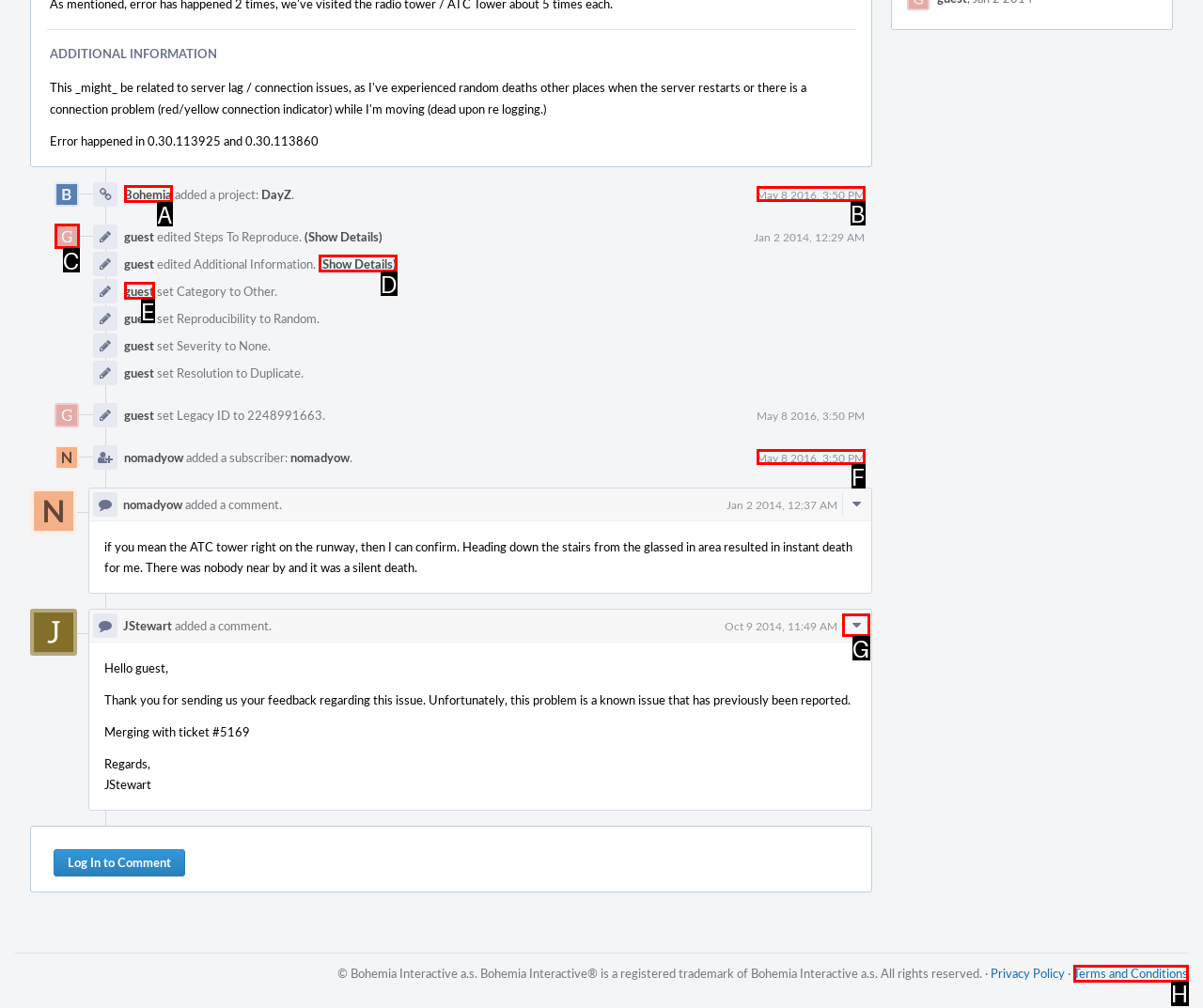Determine which UI element matches this description: Comment Actions
Reply with the appropriate option's letter.

G